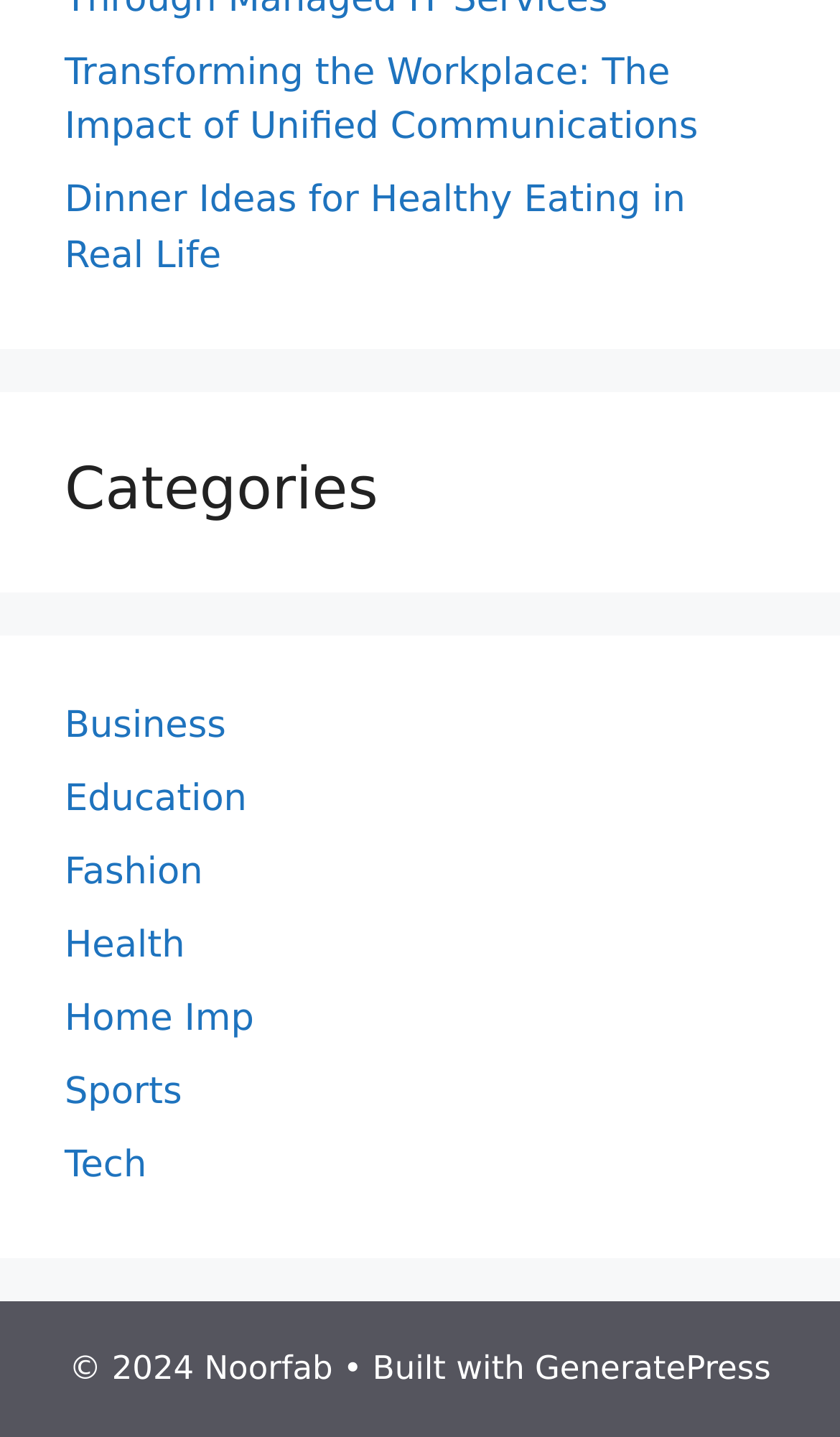Determine the bounding box coordinates of the clickable region to execute the instruction: "Check the topic 'powershell profile location'". The coordinates should be four float numbers between 0 and 1, denoted as [left, top, right, bottom].

None